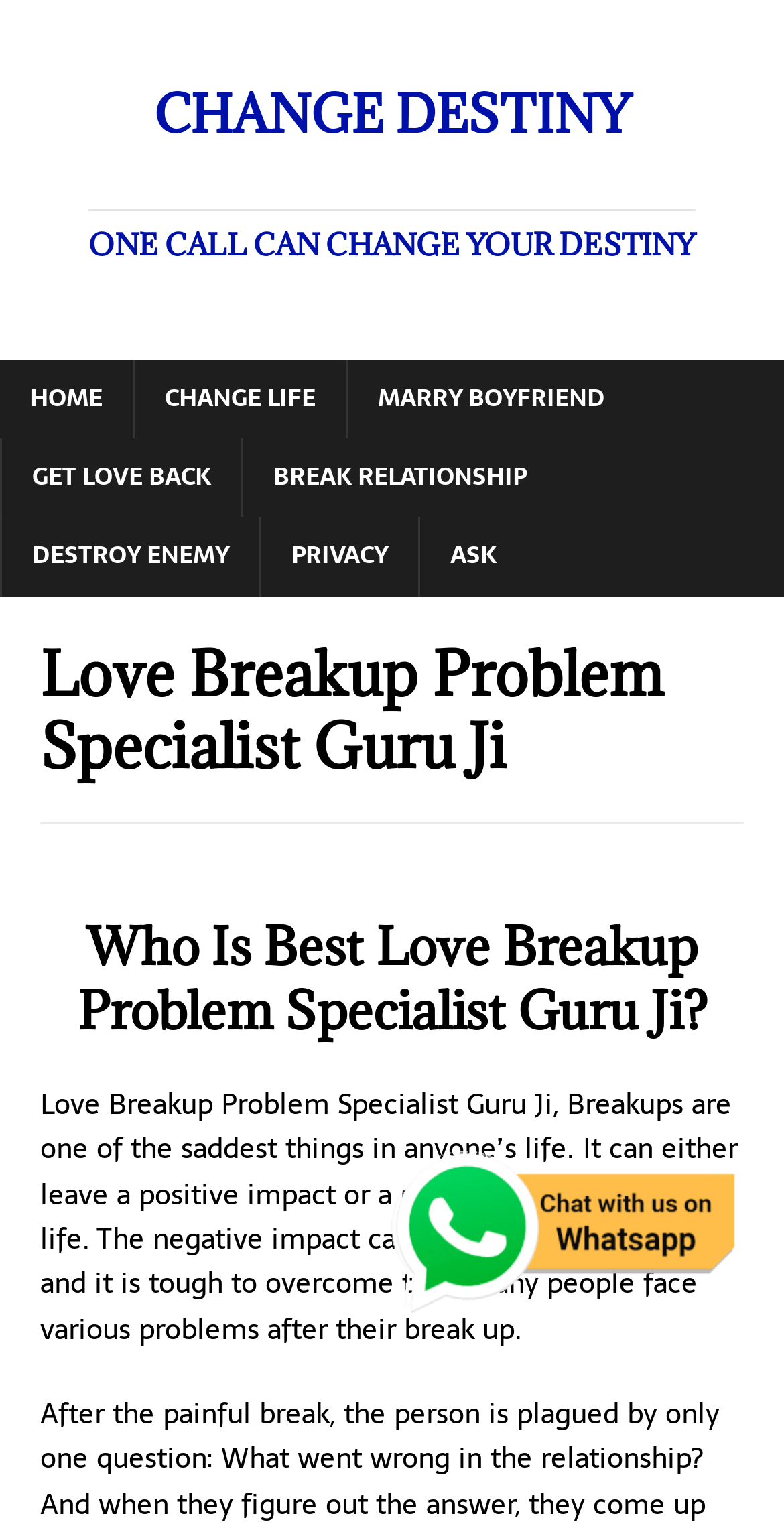Locate the bounding box coordinates of the clickable area to execute the instruction: "Ask a question". Provide the coordinates as four float numbers between 0 and 1, represented as [left, top, right, bottom].

[0.533, 0.34, 0.672, 0.391]